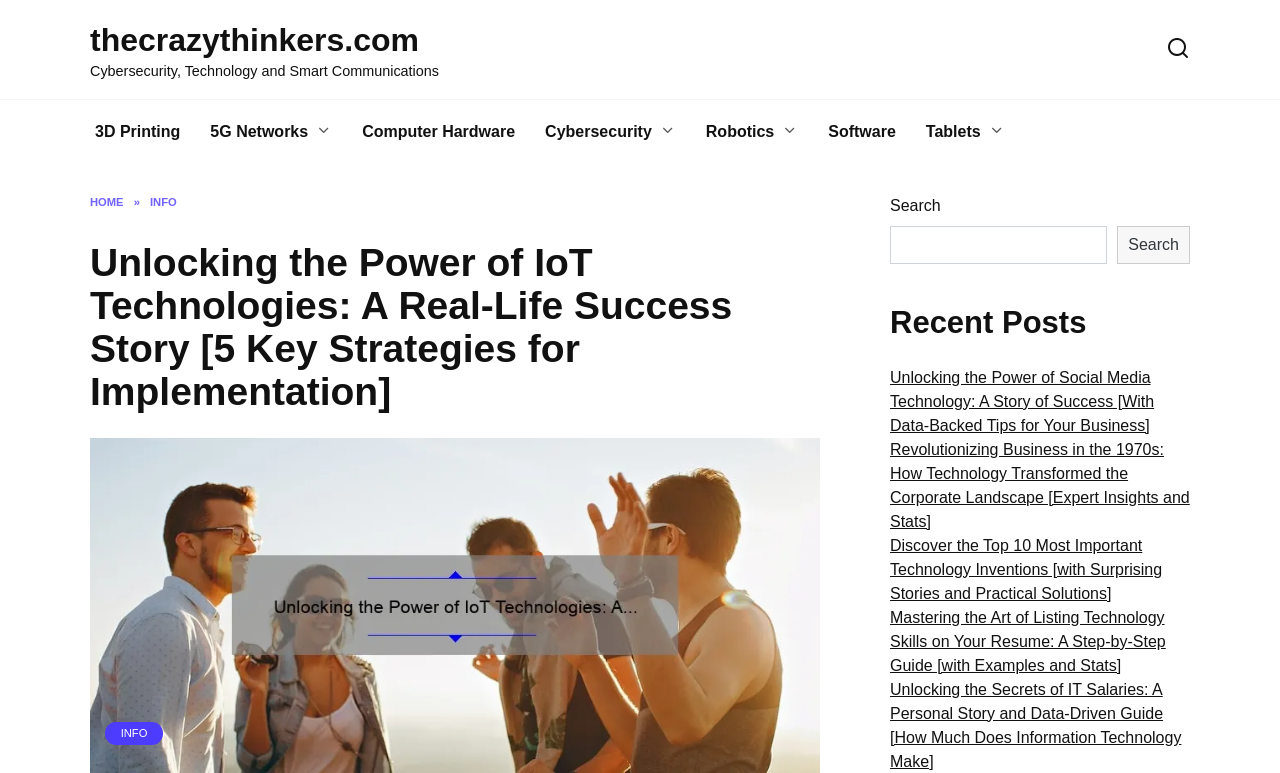Determine the main headline from the webpage and extract its text.

Unlocking the Power of IoT Technologies: A Real-Life Success Story [5 Key Strategies for Implementation]